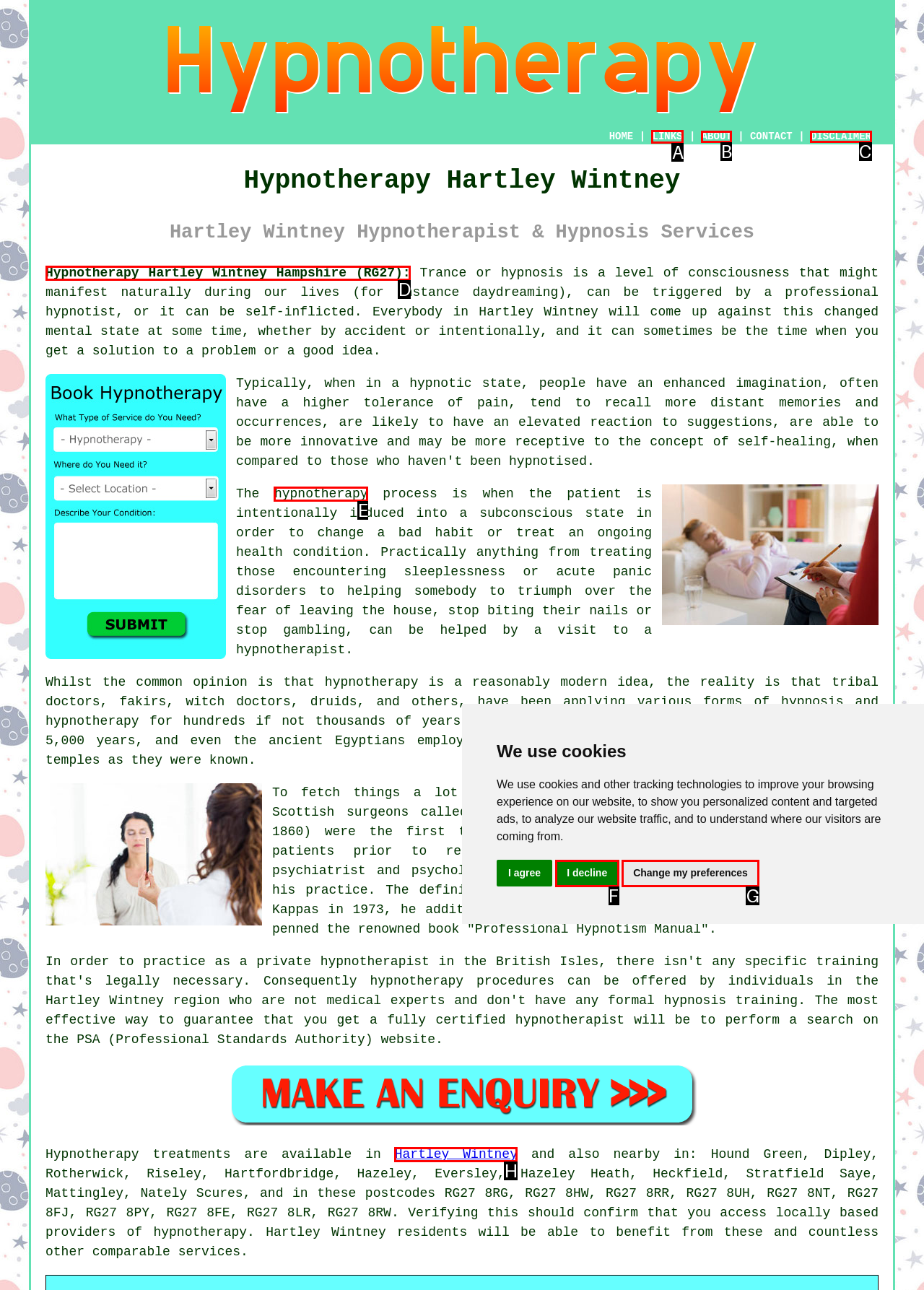Examine the description: The Federation of Holistic Therapists and indicate the best matching option by providing its letter directly from the choices.

None